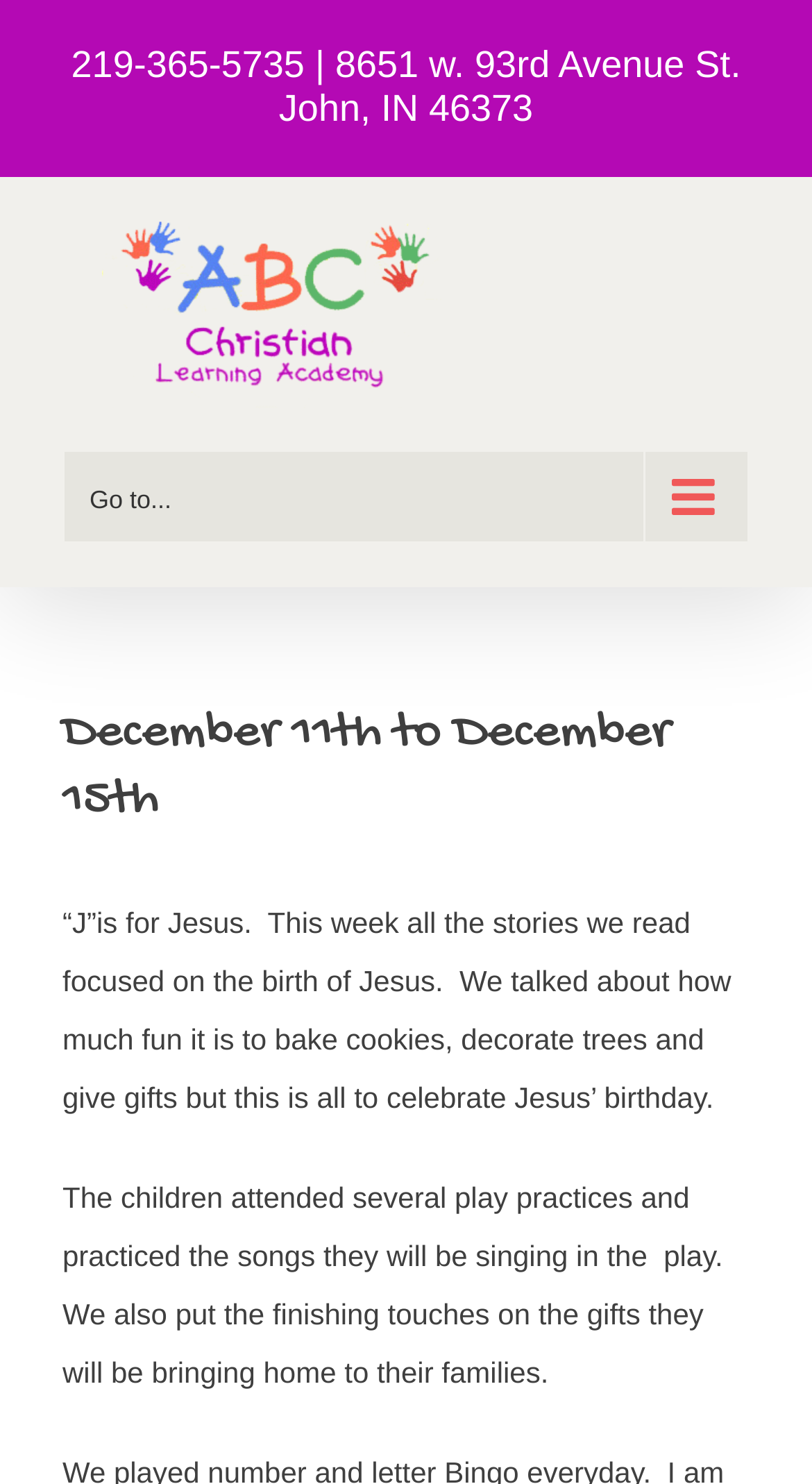Identify the first-level heading on the webpage and generate its text content.

December 11th to December 15th